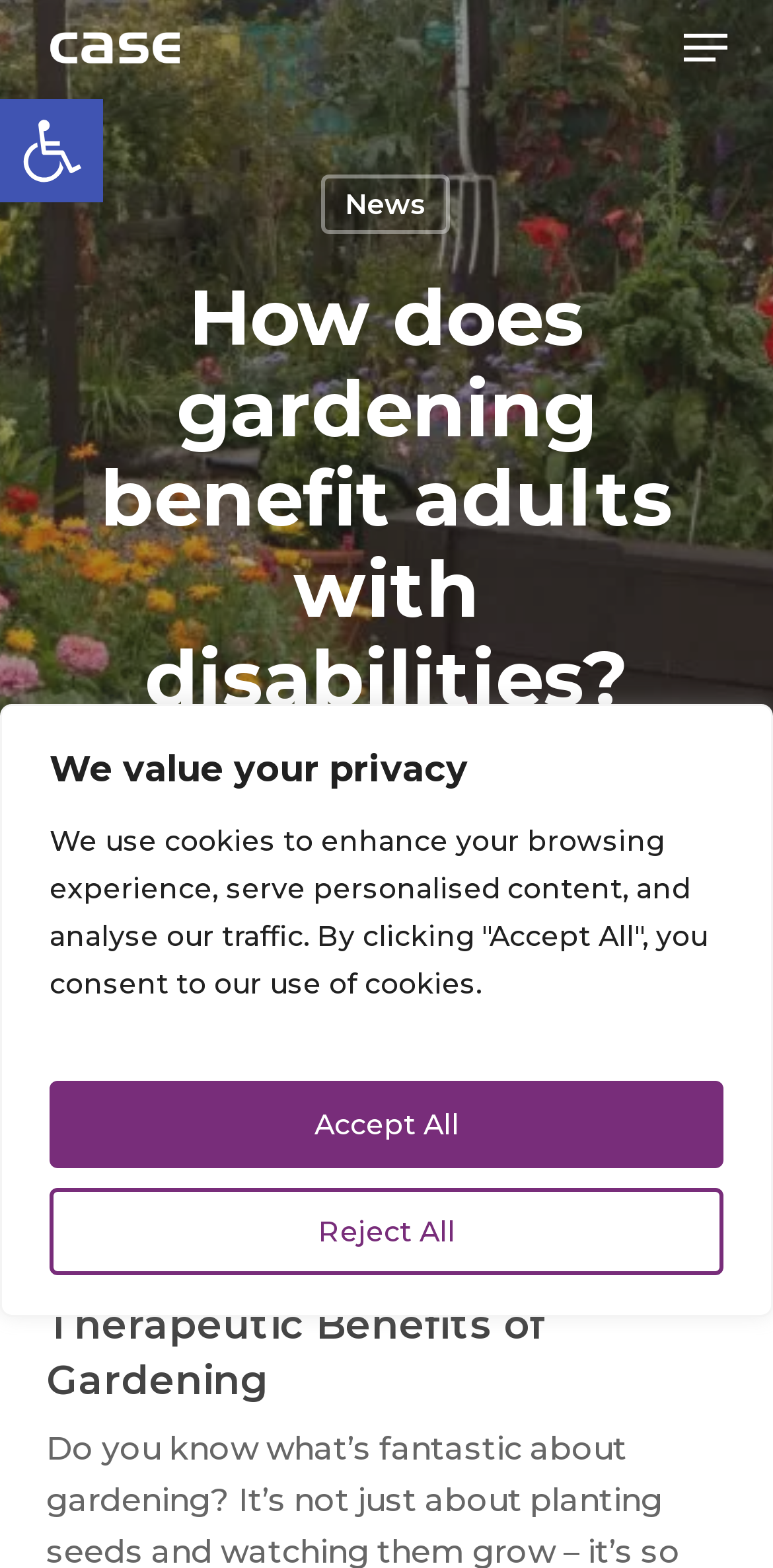Extract the bounding box coordinates for the described element: "Open toolbar Accessibility Tools". The coordinates should be represented as four float numbers between 0 and 1: [left, top, right, bottom].

[0.0, 0.063, 0.133, 0.129]